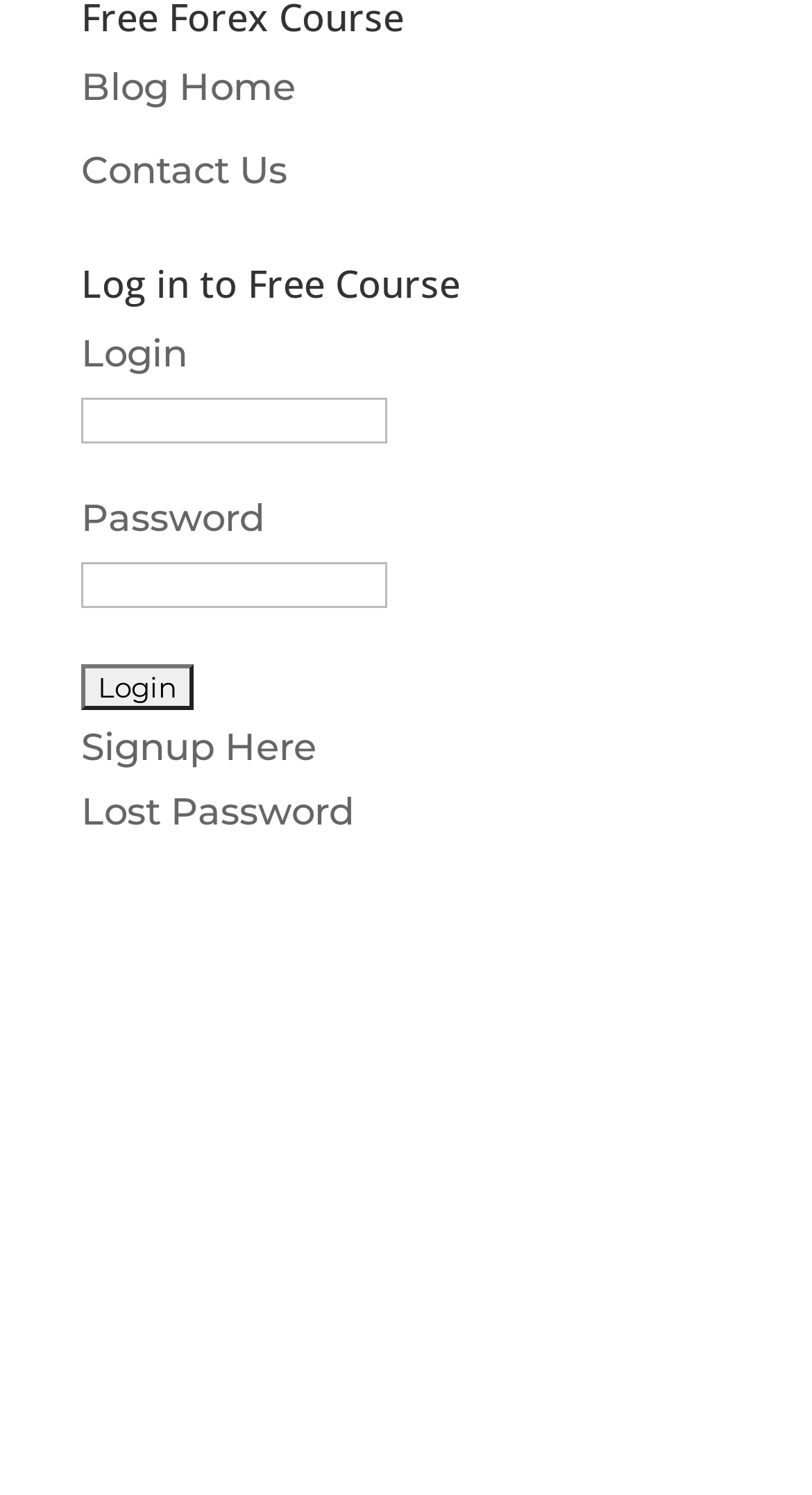Specify the bounding box coordinates of the region I need to click to perform the following instruction: "Click on the 'Blog Home' link". The coordinates must be four float numbers in the range of 0 to 1, i.e., [left, top, right, bottom].

[0.1, 0.043, 0.364, 0.074]